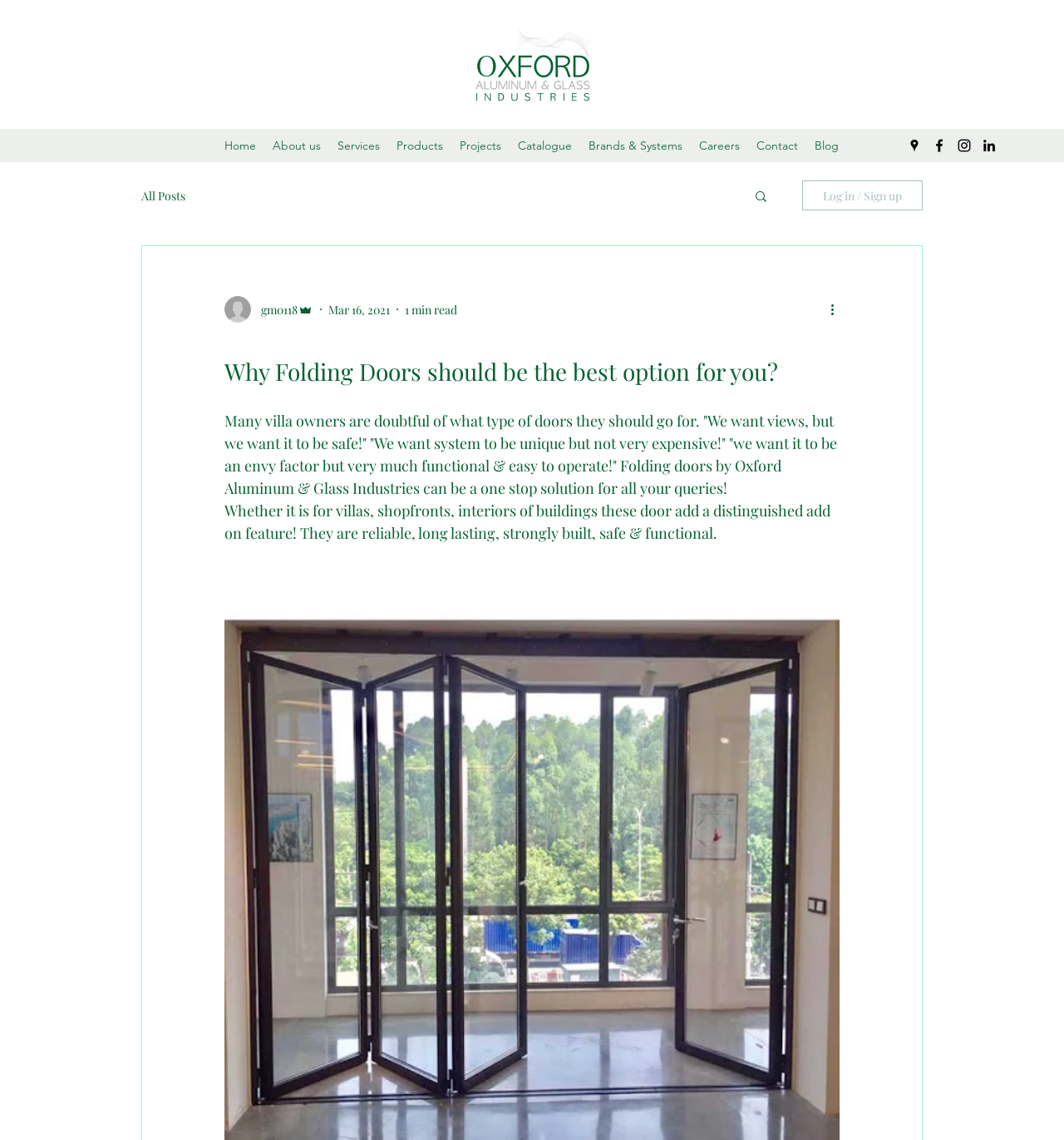Please determine the bounding box coordinates of the element to click in order to execute the following instruction: "Go to the home page". The coordinates should be four float numbers between 0 and 1, specified as [left, top, right, bottom].

[0.204, 0.117, 0.249, 0.139]